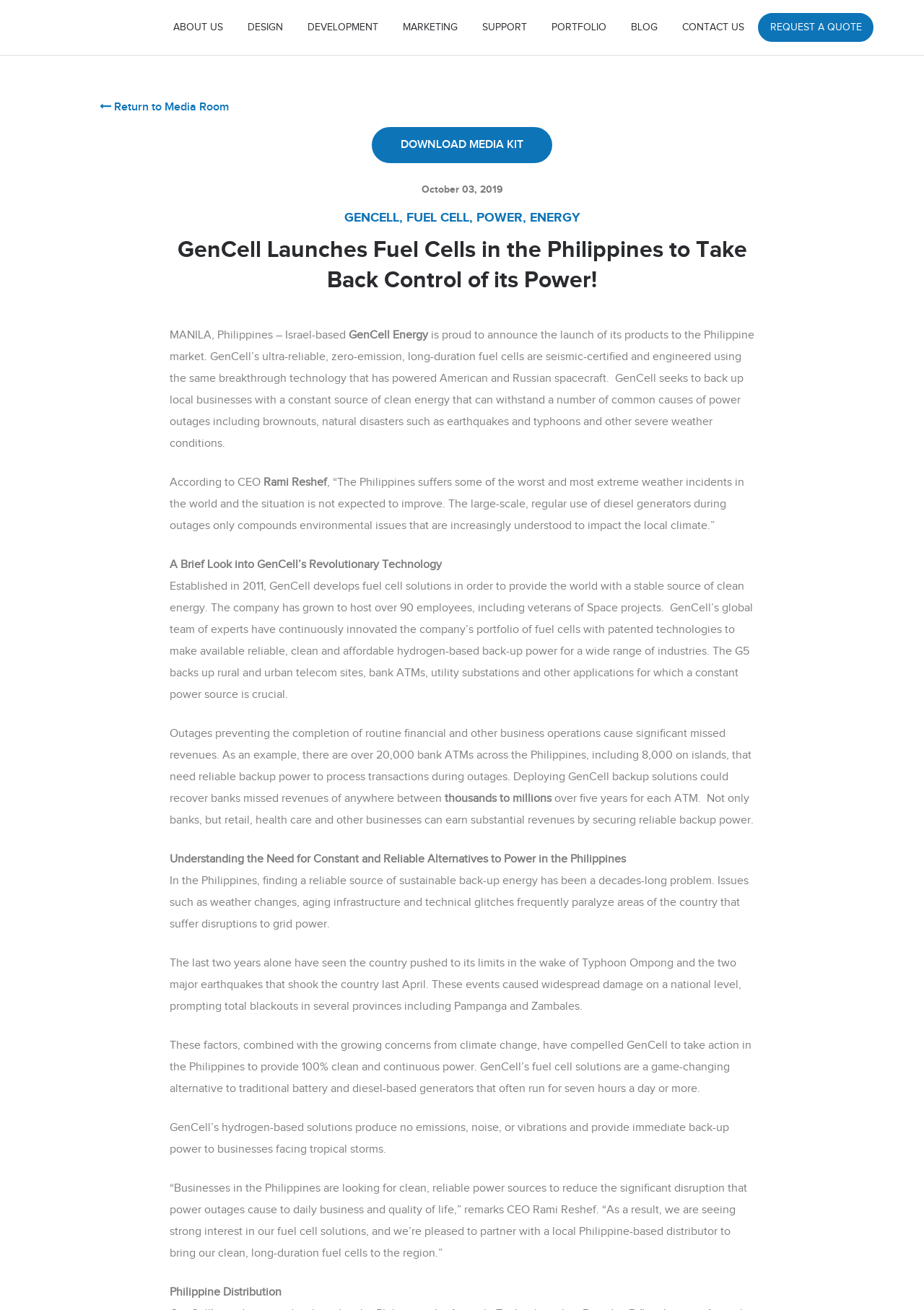What is the company launching fuel cells in the Philippines?
Please answer the question with a detailed response using the information from the screenshot.

Based on the webpage content, specifically the heading 'GenCell Launches Fuel Cells in the Philippines to Take Back Control of its Power!', it is clear that GenCell is the company launching fuel cells in the Philippines.